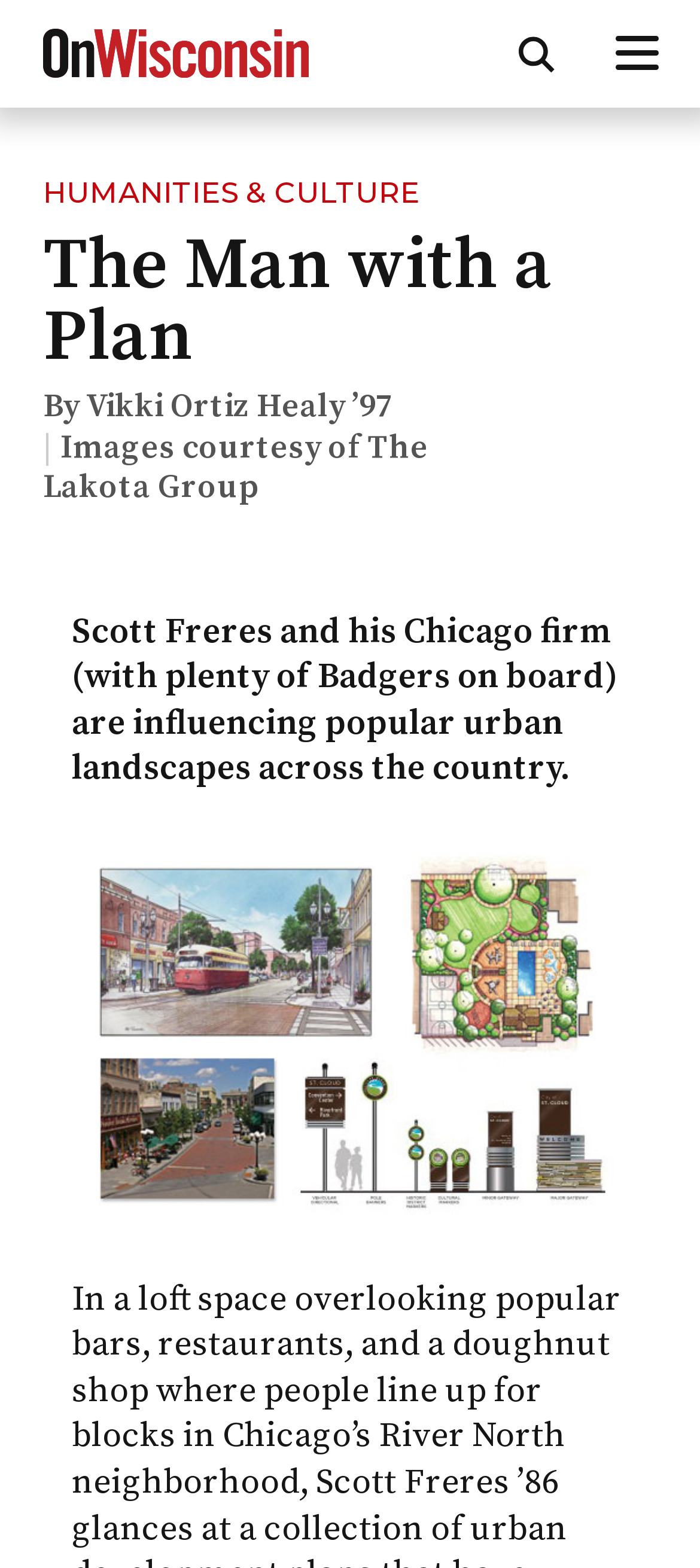Please identify the primary heading of the webpage and give its text content.

The Man with a Plan